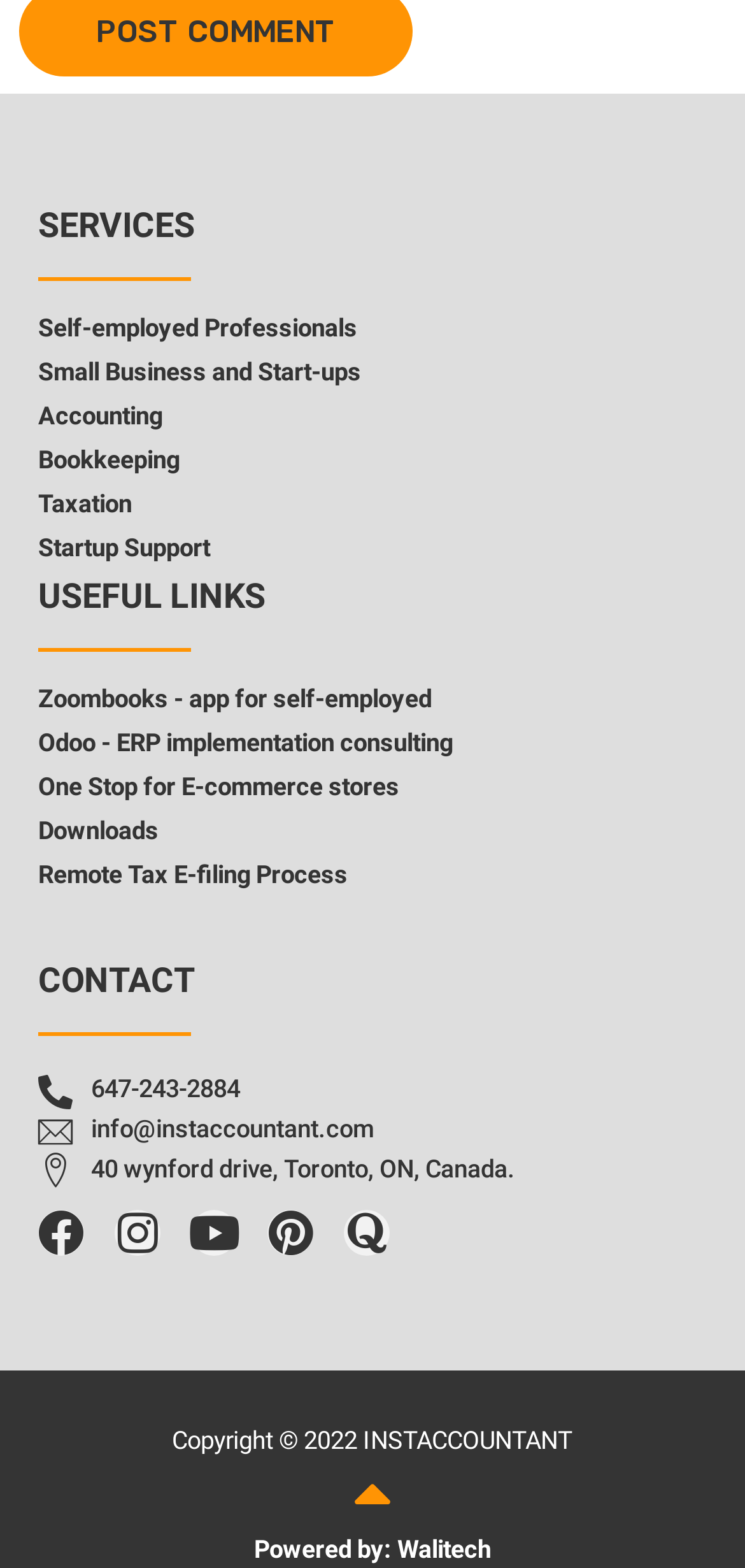What is the contact phone number?
Provide a well-explained and detailed answer to the question.

I found the contact information section on the webpage, which includes a phone number, email address, and physical address. The phone number listed is 647-243-2884.